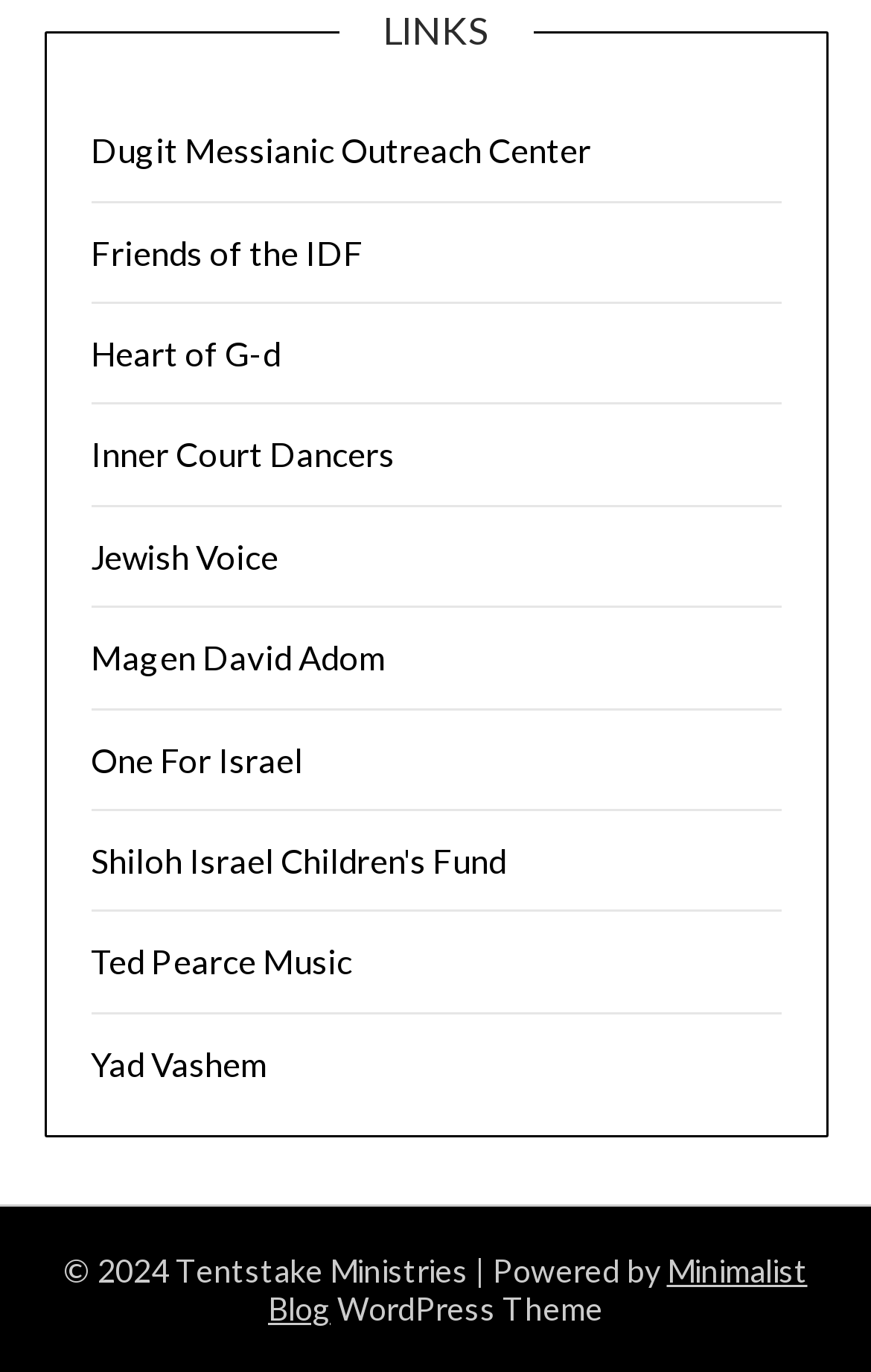Locate the bounding box coordinates of the area that needs to be clicked to fulfill the following instruction: "go to Friends of the IDF". The coordinates should be in the format of four float numbers between 0 and 1, namely [left, top, right, bottom].

[0.104, 0.169, 0.417, 0.198]